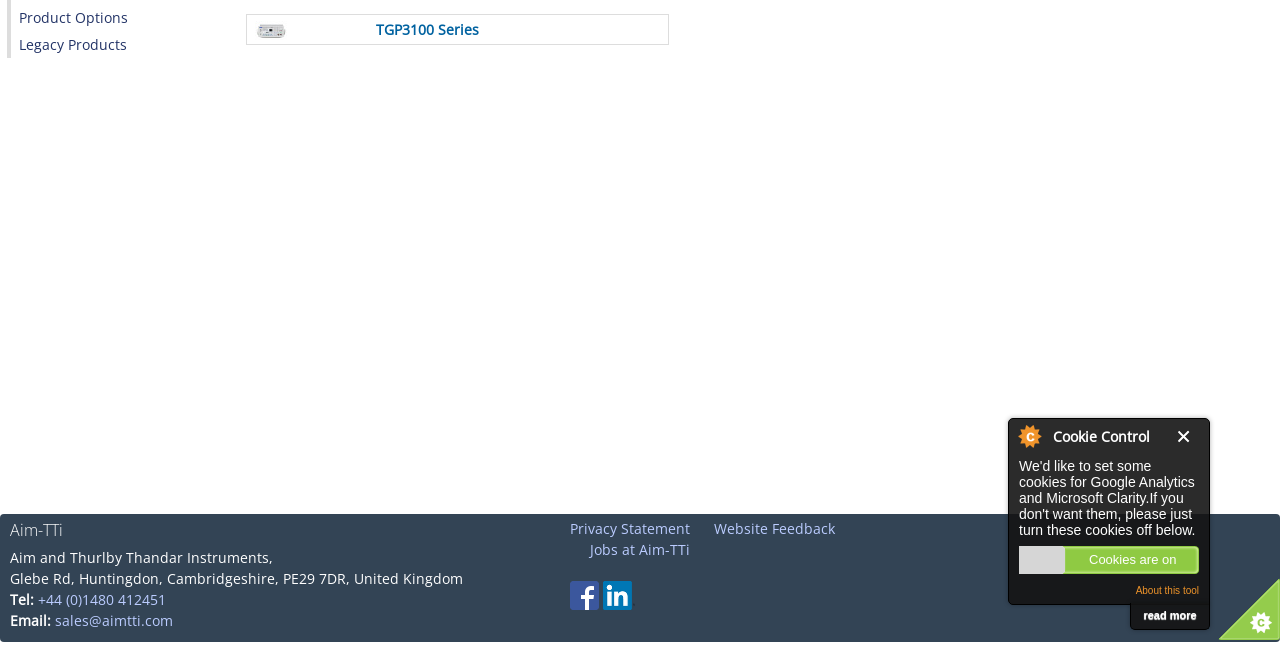Identify and provide the bounding box coordinates of the UI element described: "Jobs at Aim-TTi". The coordinates should be formatted as [left, top, right, bottom], with each number being a float between 0 and 1.

[0.461, 0.81, 0.539, 0.839]